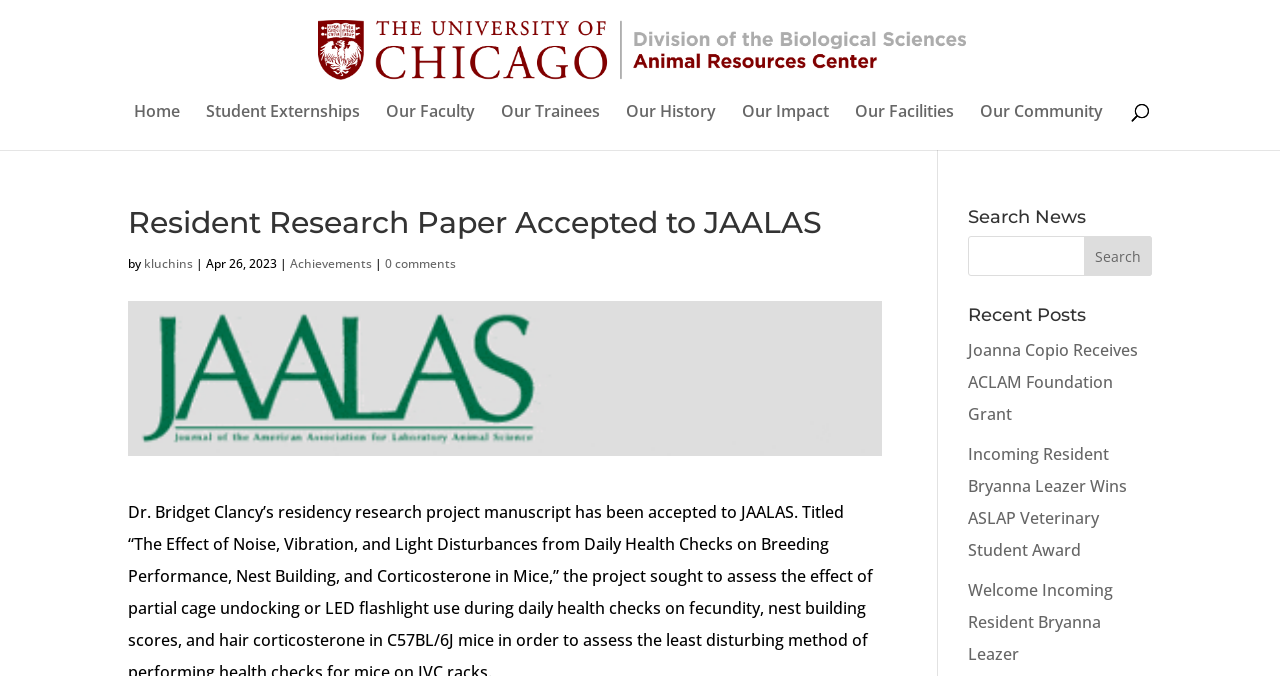What is the date of the research paper acceptance?
Kindly answer the question with as much detail as you can.

I found the answer by looking at the text content of the webpage, specifically the date mentioned next to the author's name.